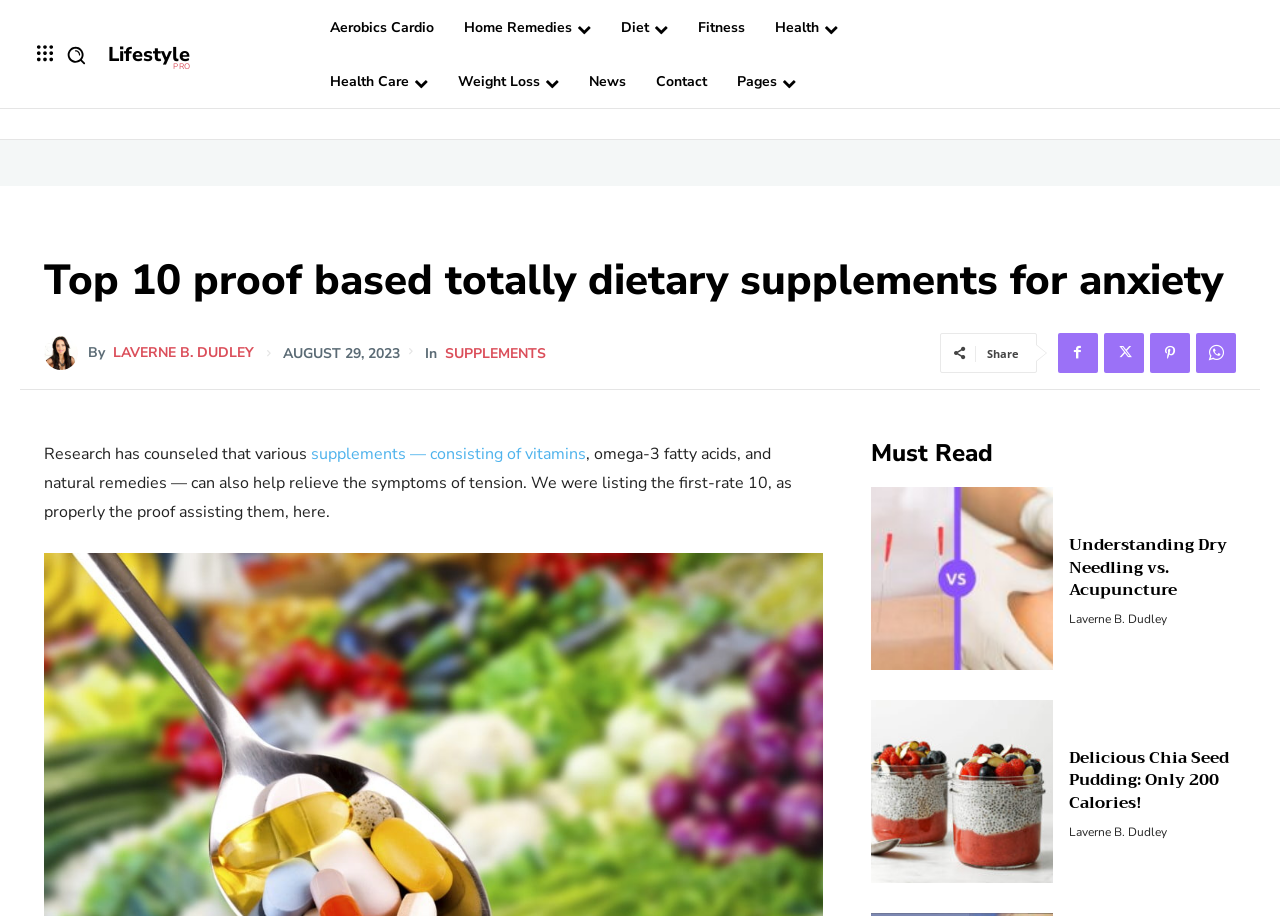Identify and generate the primary title of the webpage.

Top 10 proof based totally dietary supplements for anxiety